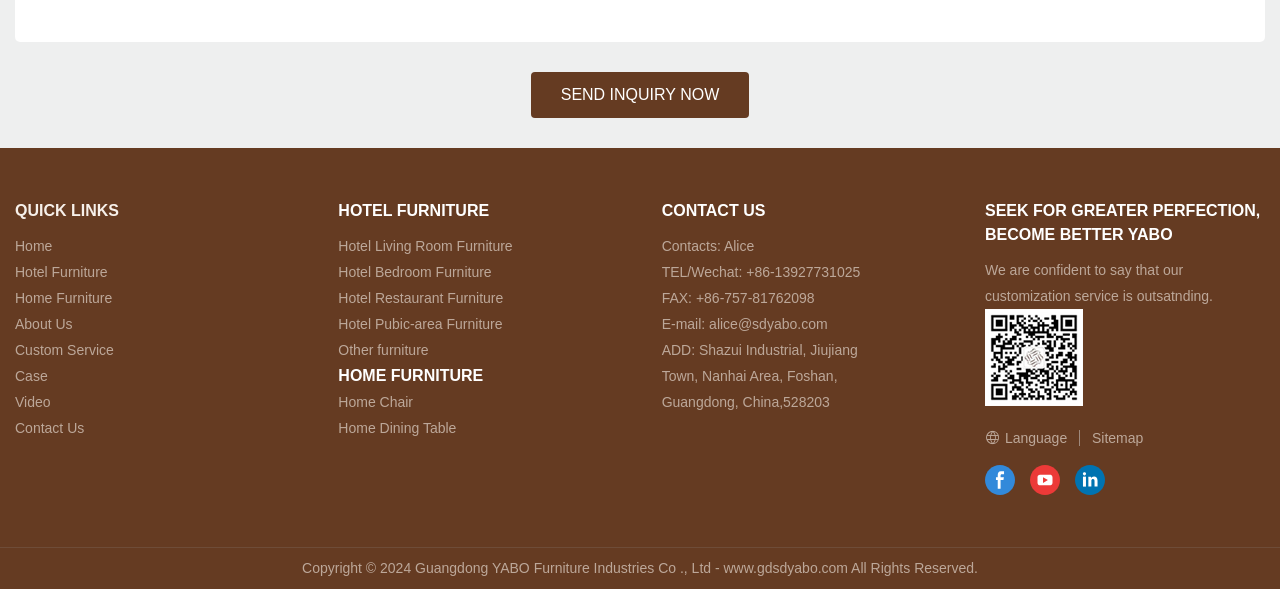What is the company's phone number?
Please provide a single word or phrase answer based on the image.

+86-13927731025